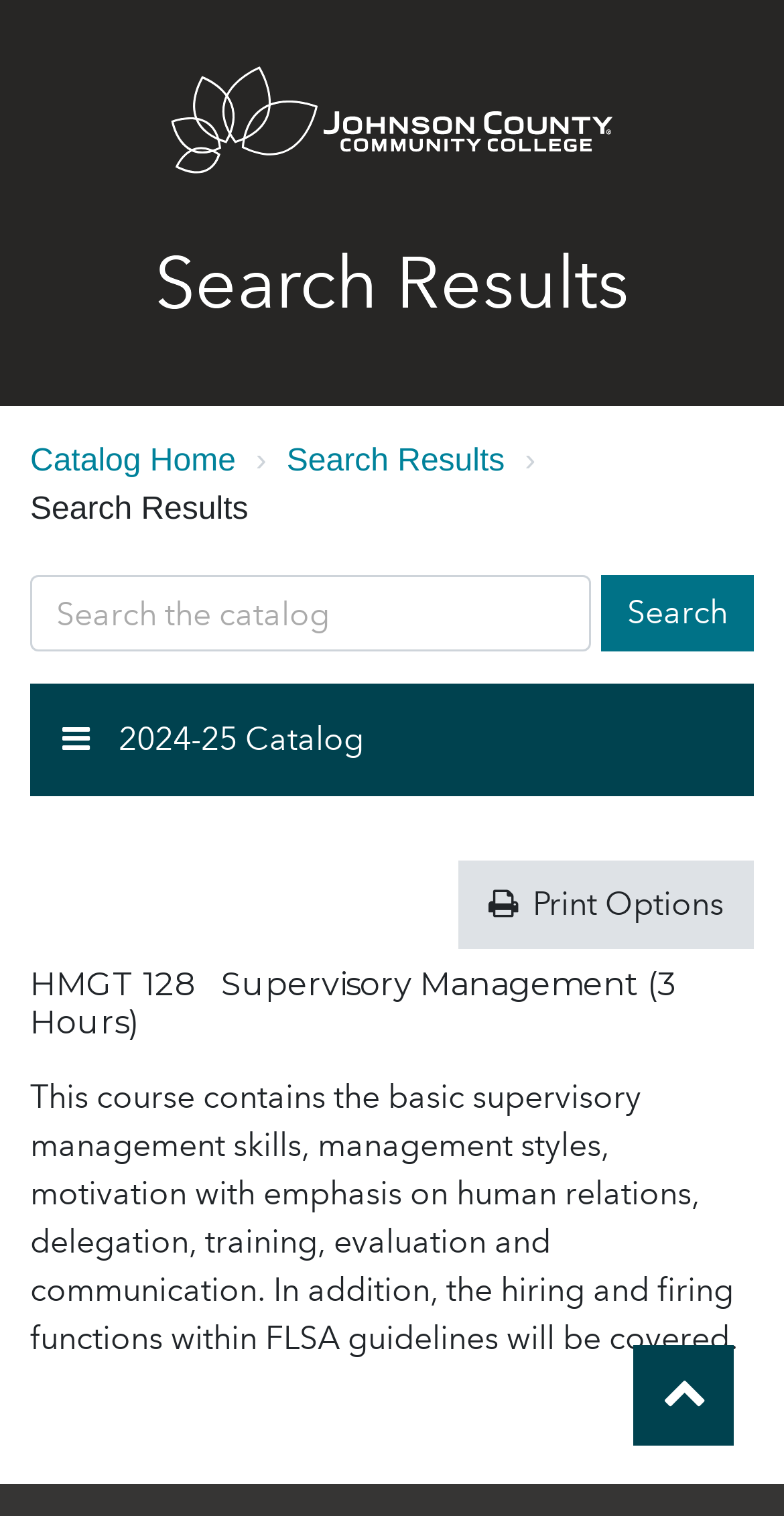Please use the details from the image to answer the following question comprehensively:
What is the purpose of the textbox?

The textbox is labeled as 'Search catalog' and is accompanied by a search button, indicating that it is used to search the college catalog.